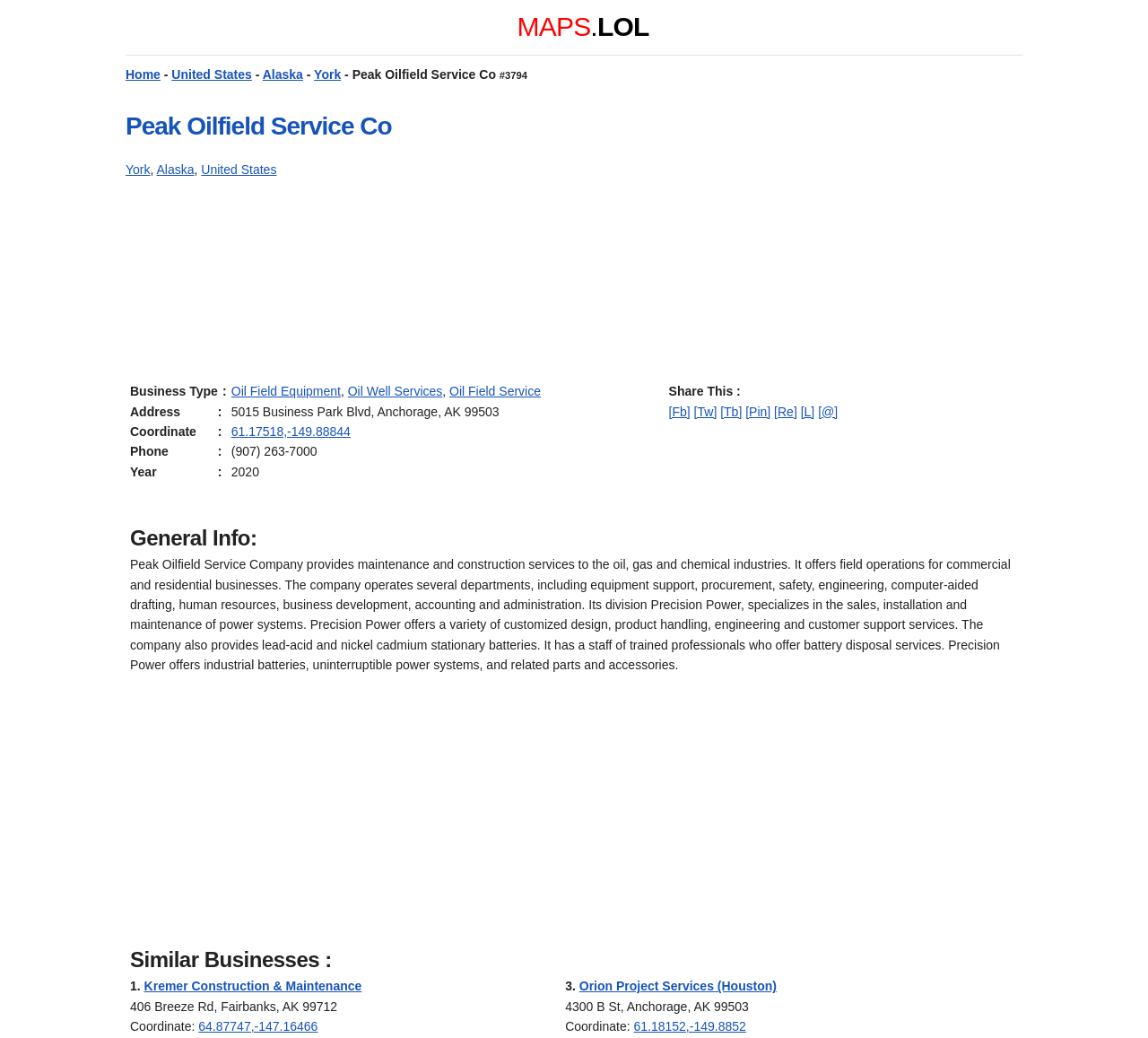What is the address of Peak Oilfield Service Co?
Carefully examine the image and provide a detailed answer to the question.

I found this information in the table with the heading 'Address' where it lists the address as '5015 Business Park Blvd, Anchorage, AK 99503'.